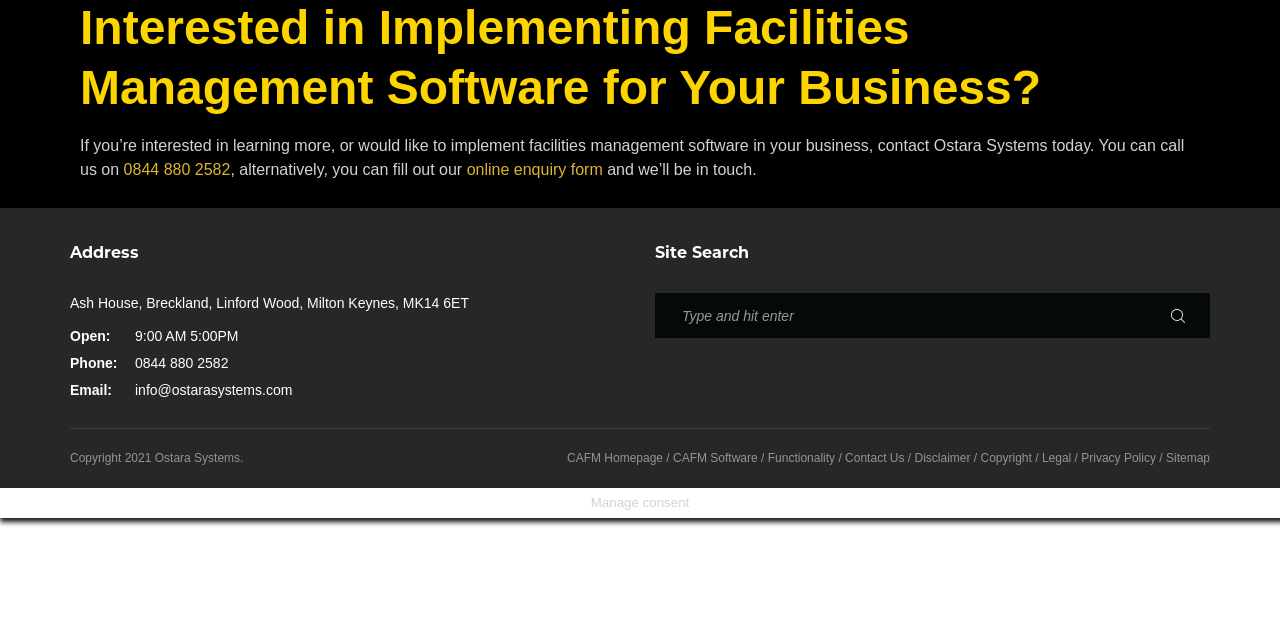Using the description: "Functionality", identify the bounding box of the corresponding UI element in the screenshot.

[0.6, 0.705, 0.652, 0.727]